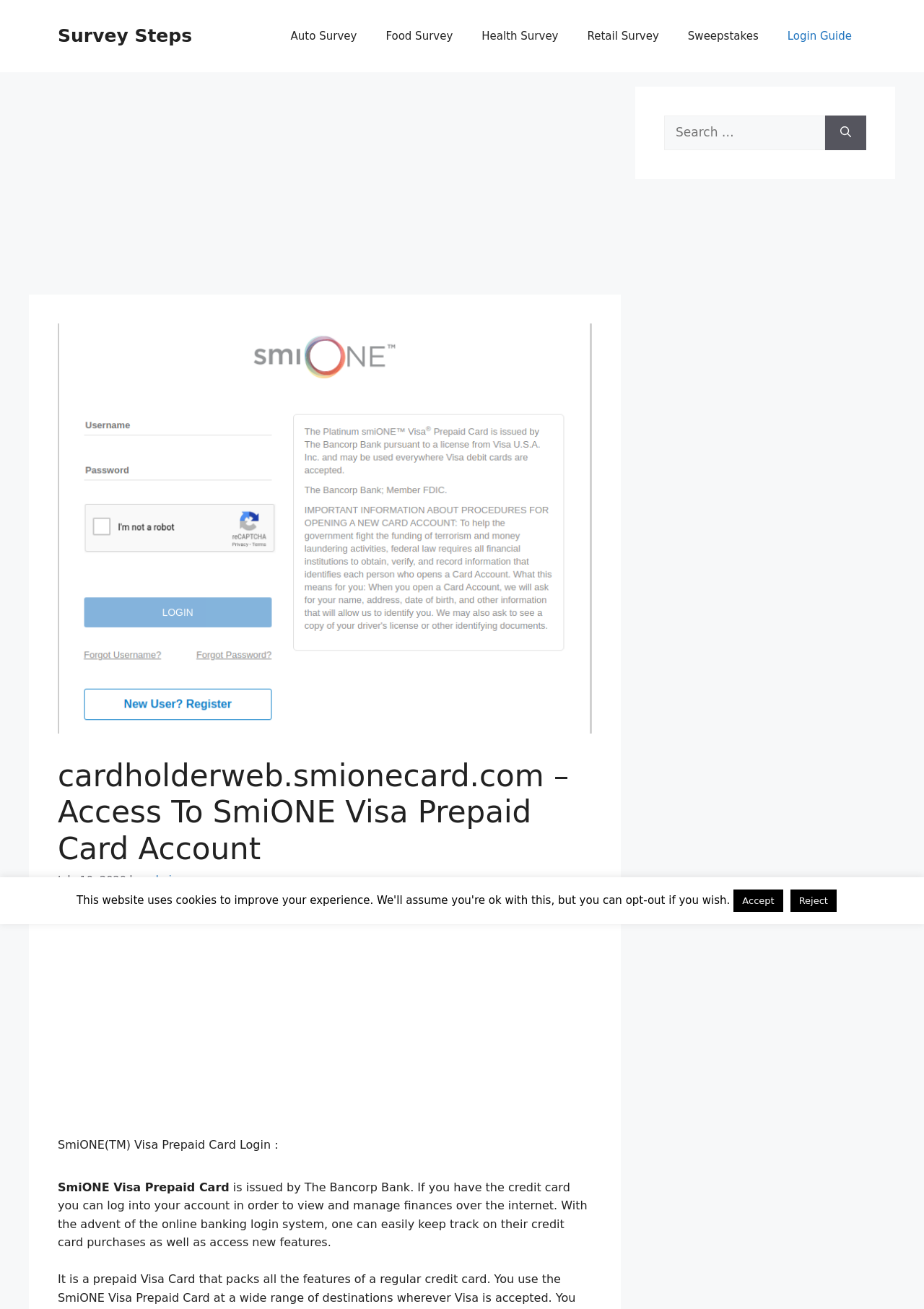Identify the bounding box coordinates for the region to click in order to carry out this instruction: "Click on the 'admin' link". Provide the coordinates using four float numbers between 0 and 1, formatted as [left, top, right, bottom].

[0.158, 0.668, 0.193, 0.676]